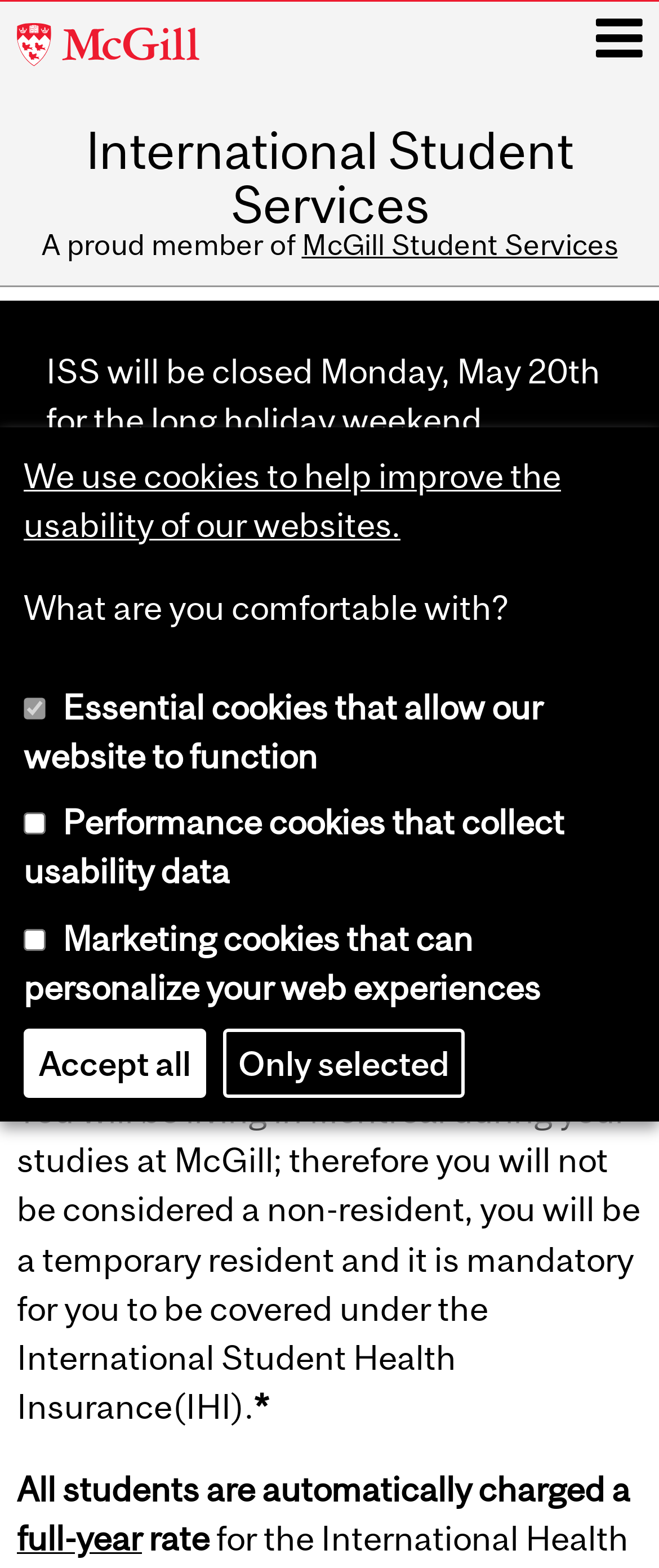What are the business hours of ISS?
Using the image as a reference, answer with just one word or a short phrase.

Mondays-Fridays